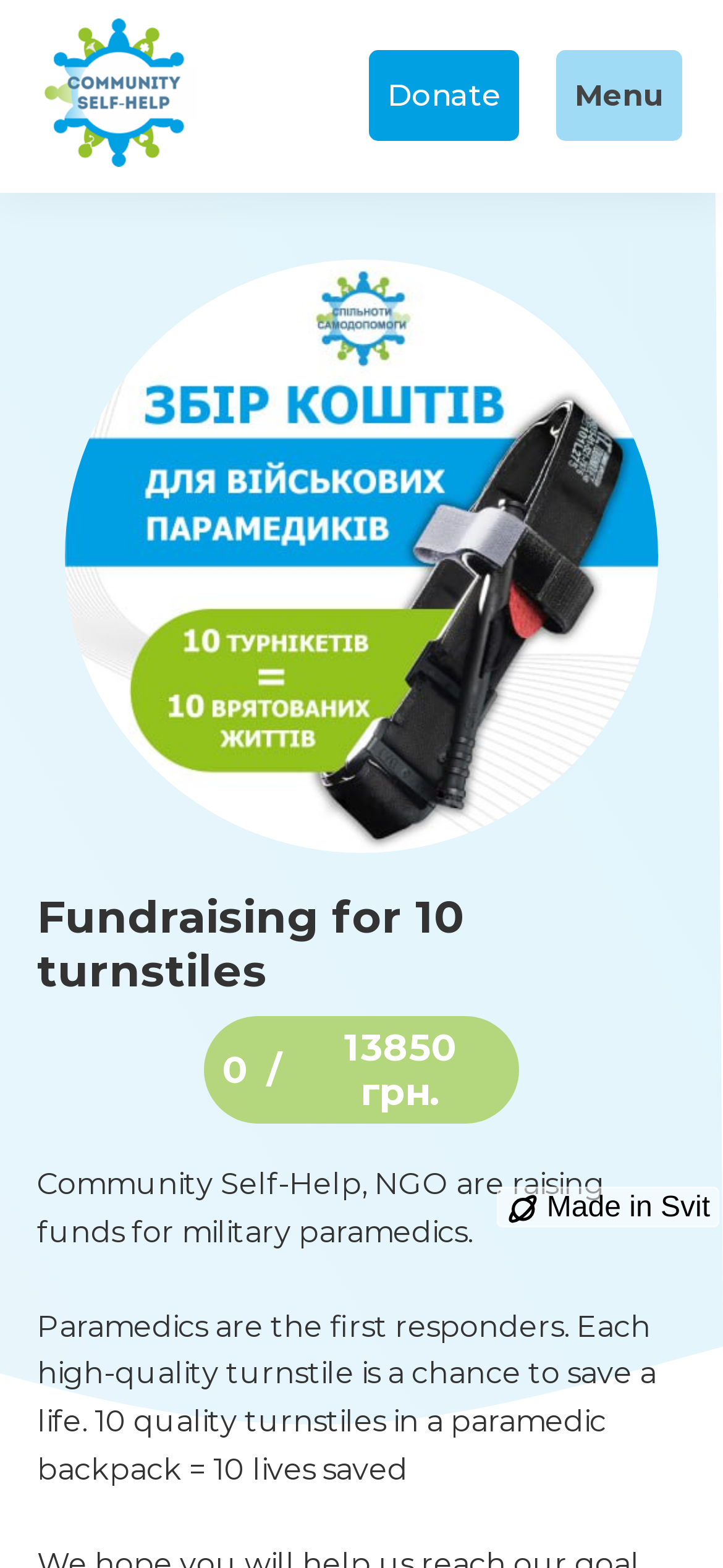What is the purpose of the turnstiles?
Provide a one-word or short-phrase answer based on the image.

To save lives